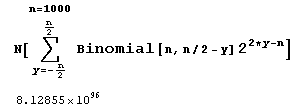What is the purpose of the binomial coefficient in the formula?
We need a detailed and exhaustive answer to the question. Please elaborate.

The binomial coefficient is key to calculating probabilities within the context of the Two Envelopes Paradox, as it is used to evaluate the dynamics between the two envelopes and their respective values when switching.